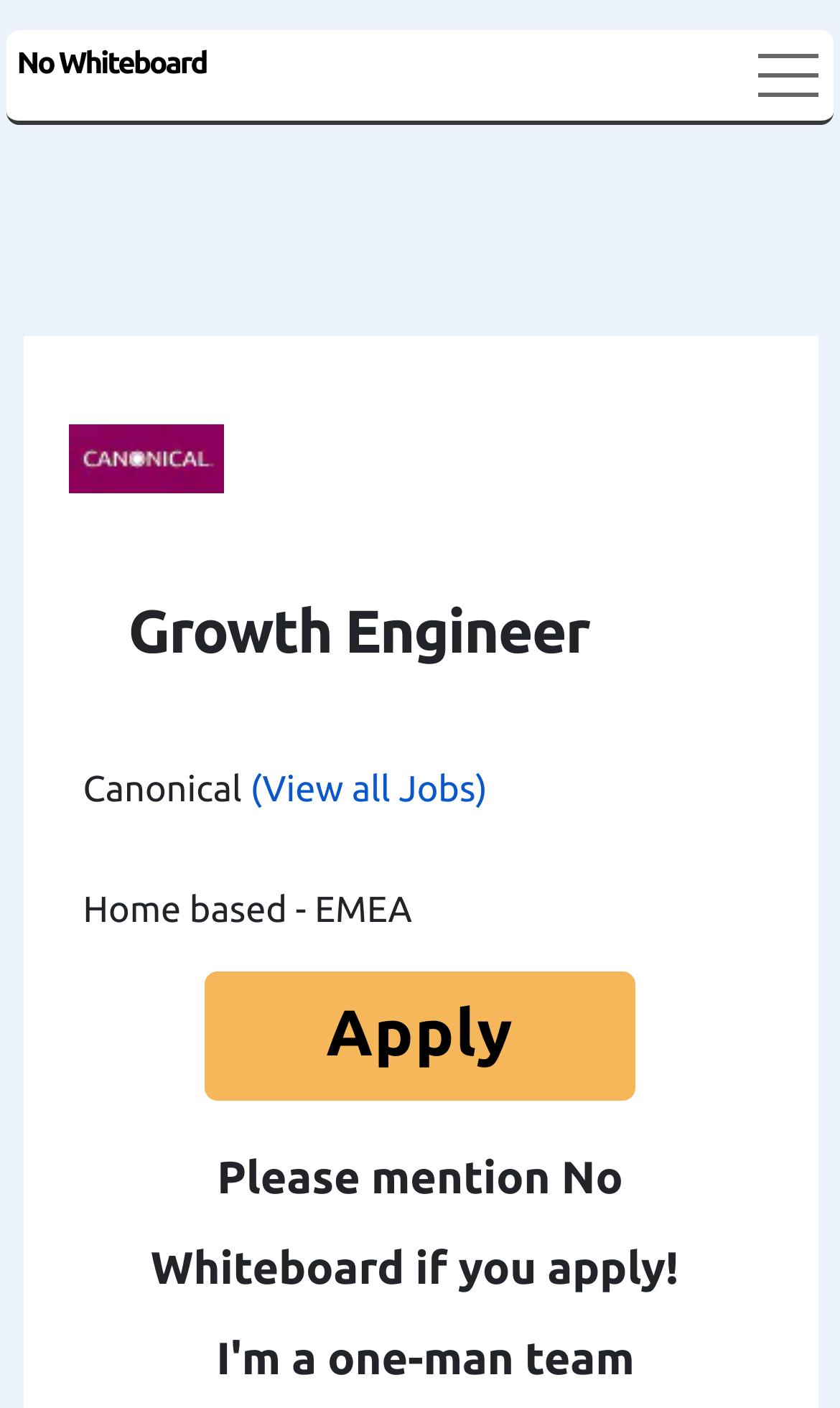Please study the image and answer the question comprehensively:
What action can be taken on the job posting?

I determined the action by examining the link 'Apply' and the button 'Apply' which suggests that the user can apply for the job posting.